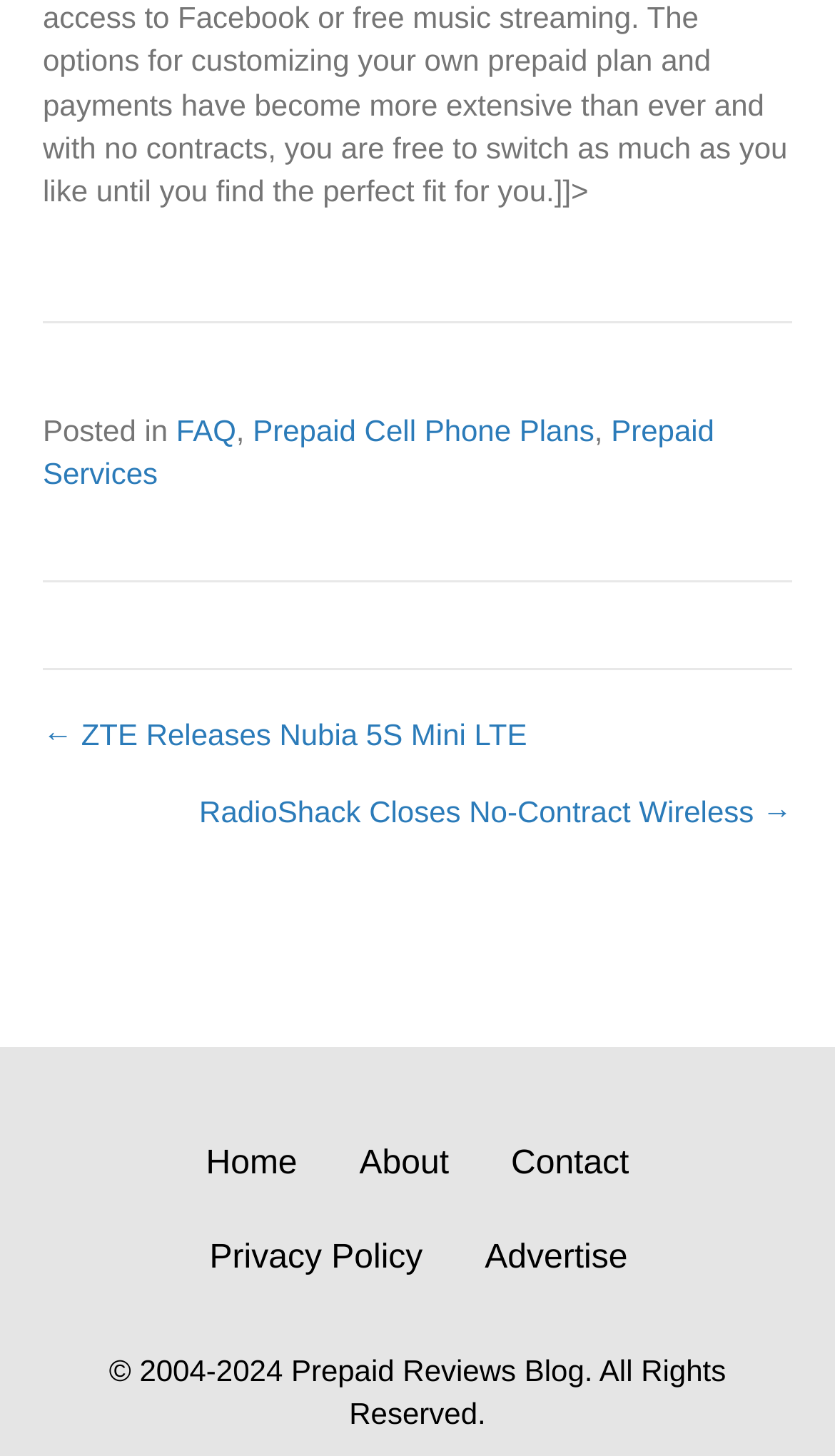What is the next post?
Refer to the image and give a detailed answer to the query.

The next post can be determined by looking at the link 'RadioShack Closes No-Contract Wireless →' under the navigation 'Posts'. This link indicates that the next post is 'RadioShack Closes No-Contract Wireless'.